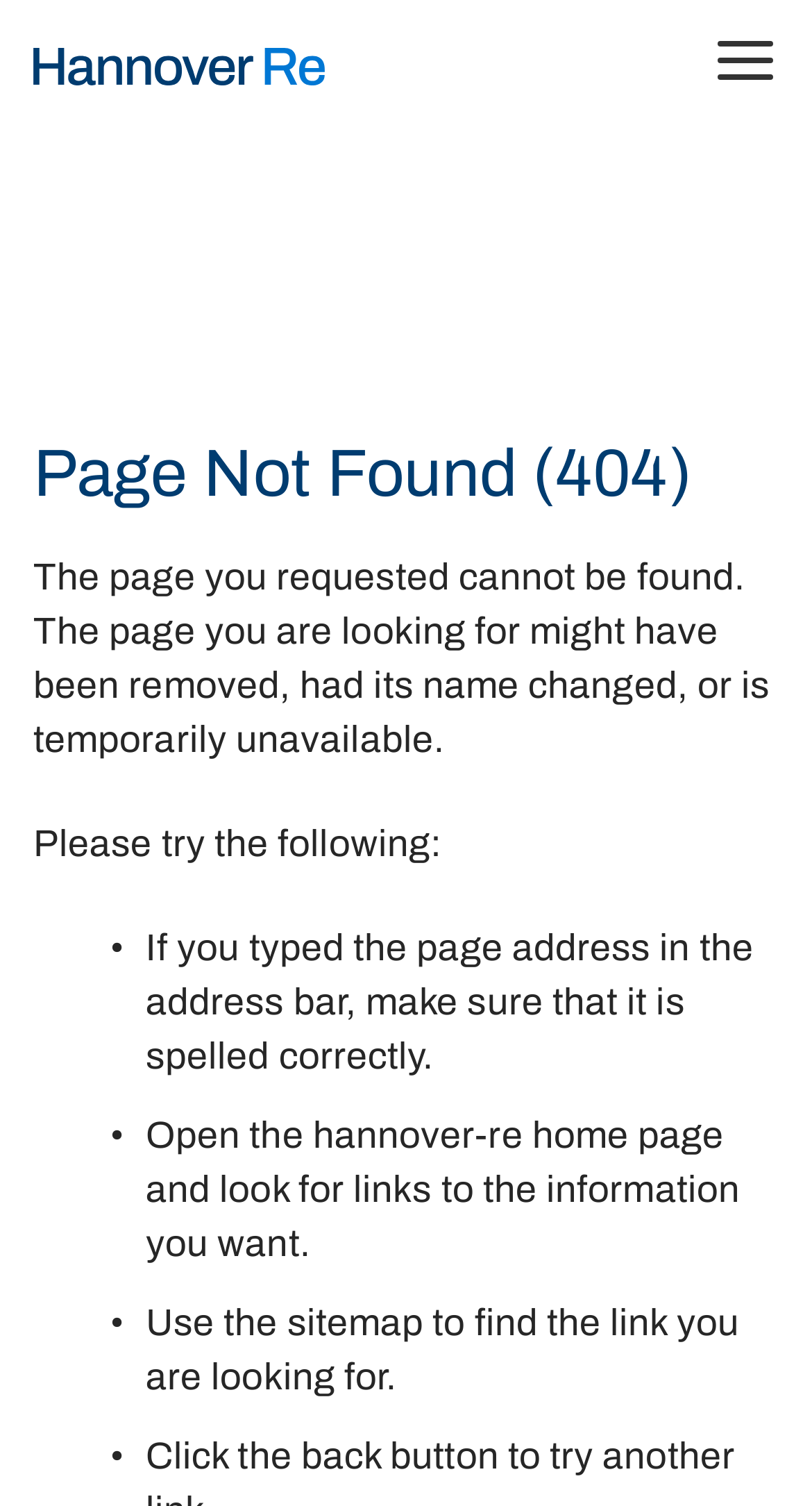What is the error message on this webpage?
Refer to the image and answer the question using a single word or phrase.

Page Not Found (404)